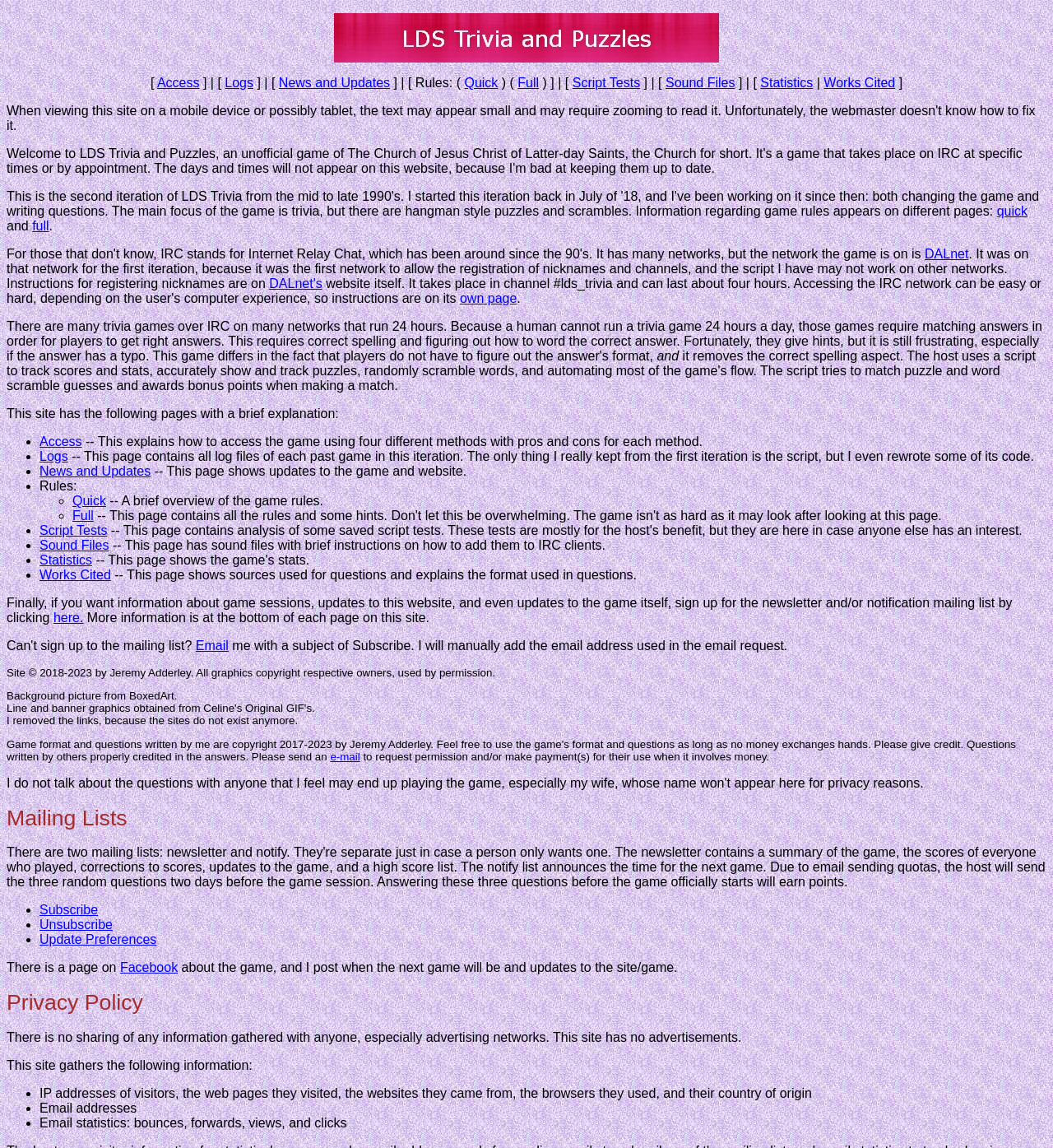Identify the bounding box coordinates of the HTML element based on this description: "Statistics".

[0.038, 0.482, 0.088, 0.494]